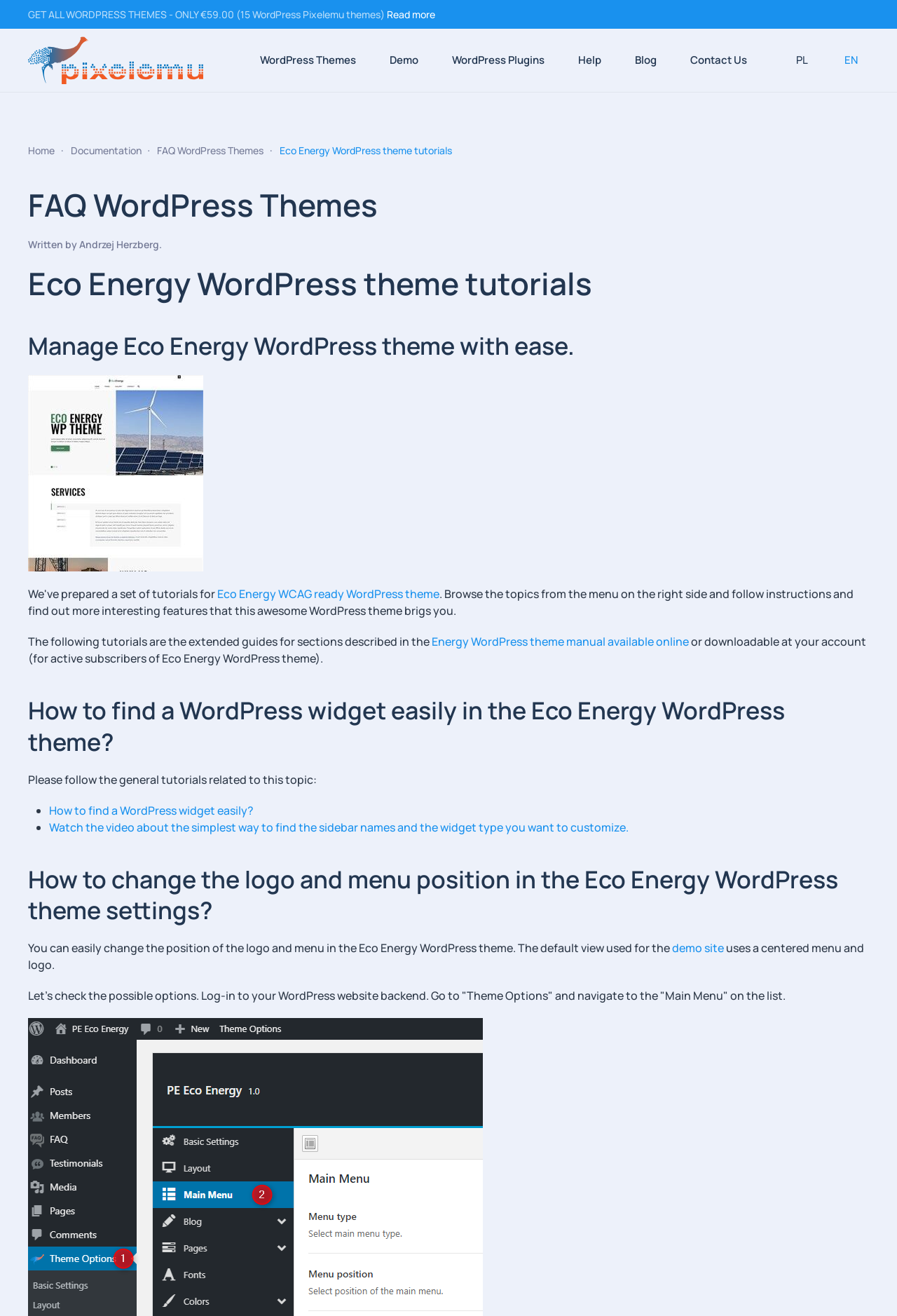Locate the bounding box coordinates of the UI element described by: "Skip to main content". The bounding box coordinates should consist of four float numbers between 0 and 1, i.e., [left, top, right, bottom].

[0.035, 0.025, 0.158, 0.036]